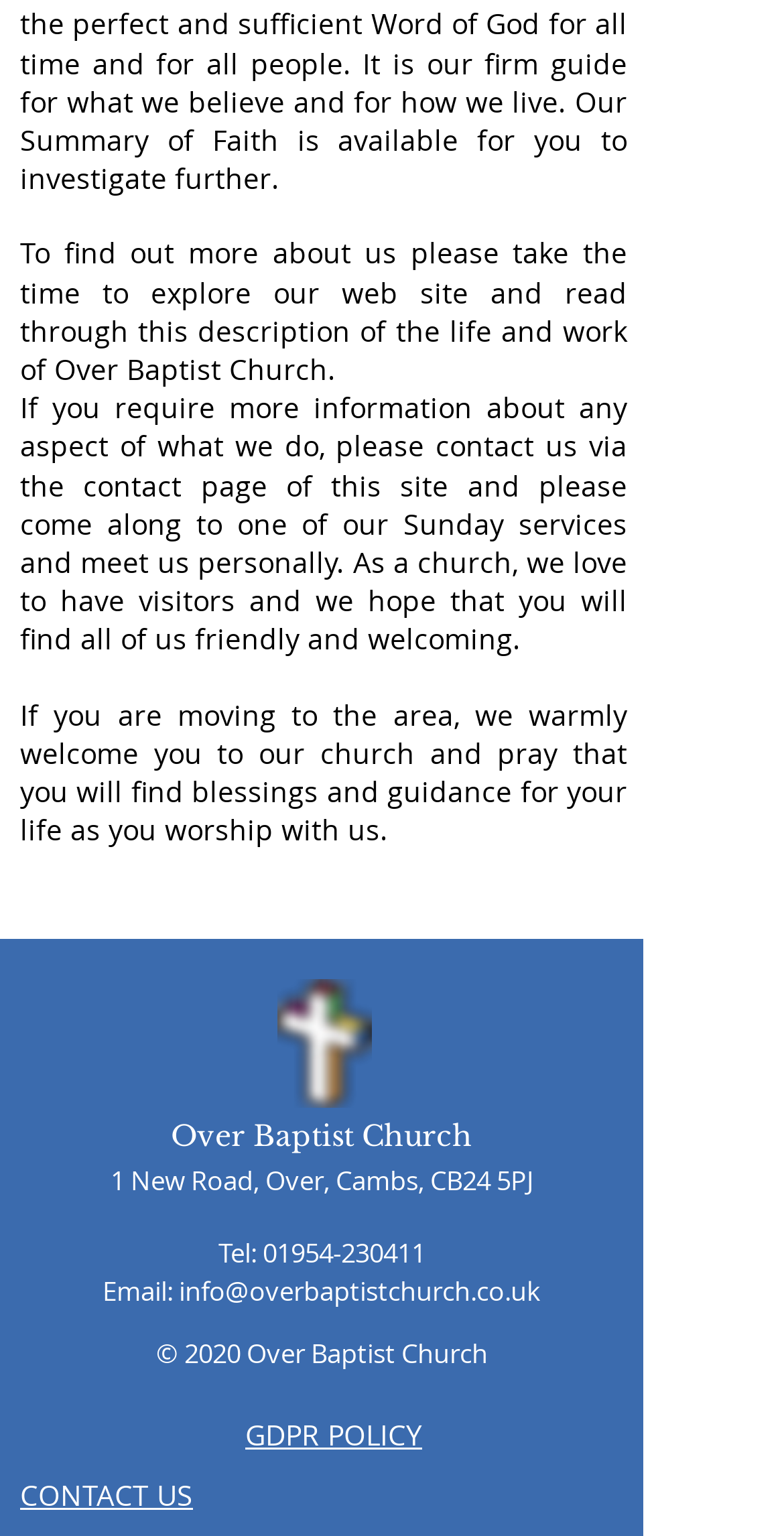Provide a brief response to the question below using a single word or phrase: 
What is the email address of Over Baptist Church?

info@overbaptistchurch.co.uk